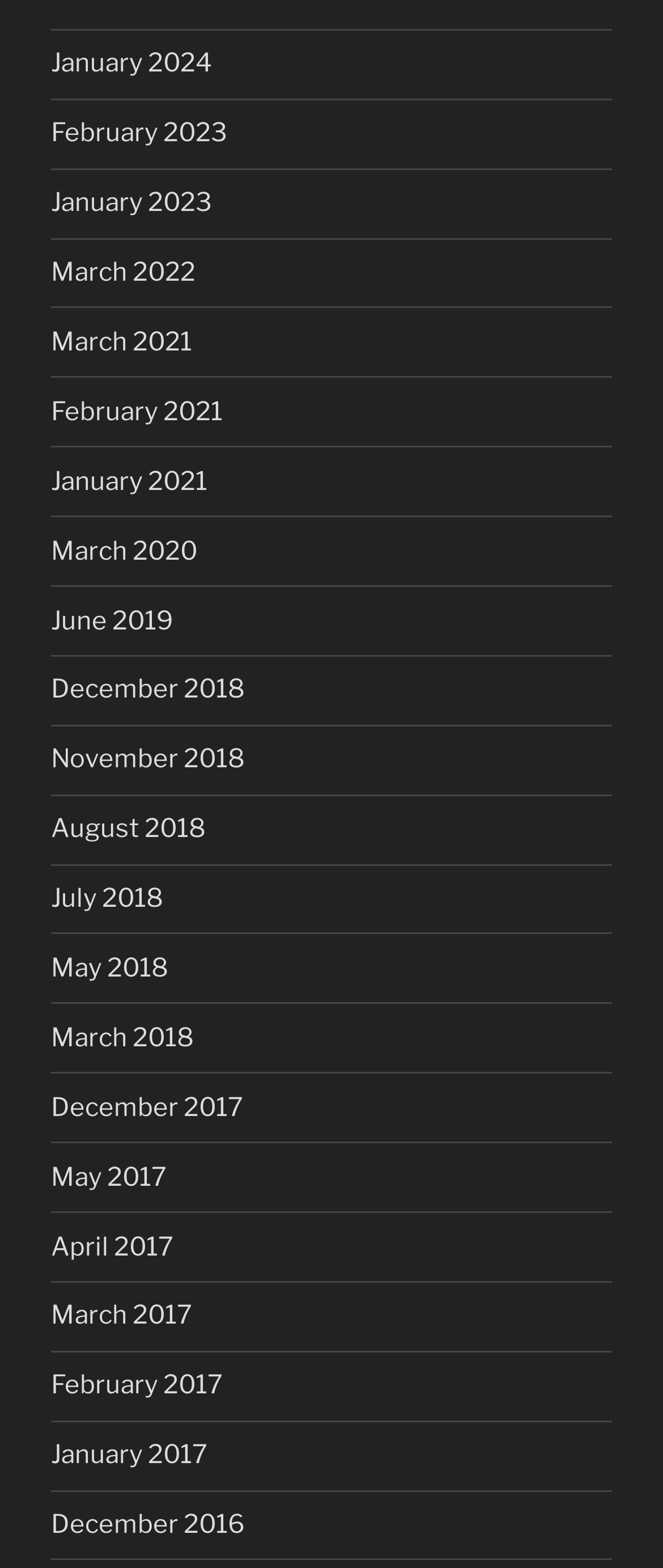Please specify the coordinates of the bounding box for the element that should be clicked to carry out this instruction: "visit March 2021". The coordinates must be four float numbers between 0 and 1, formatted as [left, top, right, bottom].

[0.077, 0.208, 0.29, 0.228]